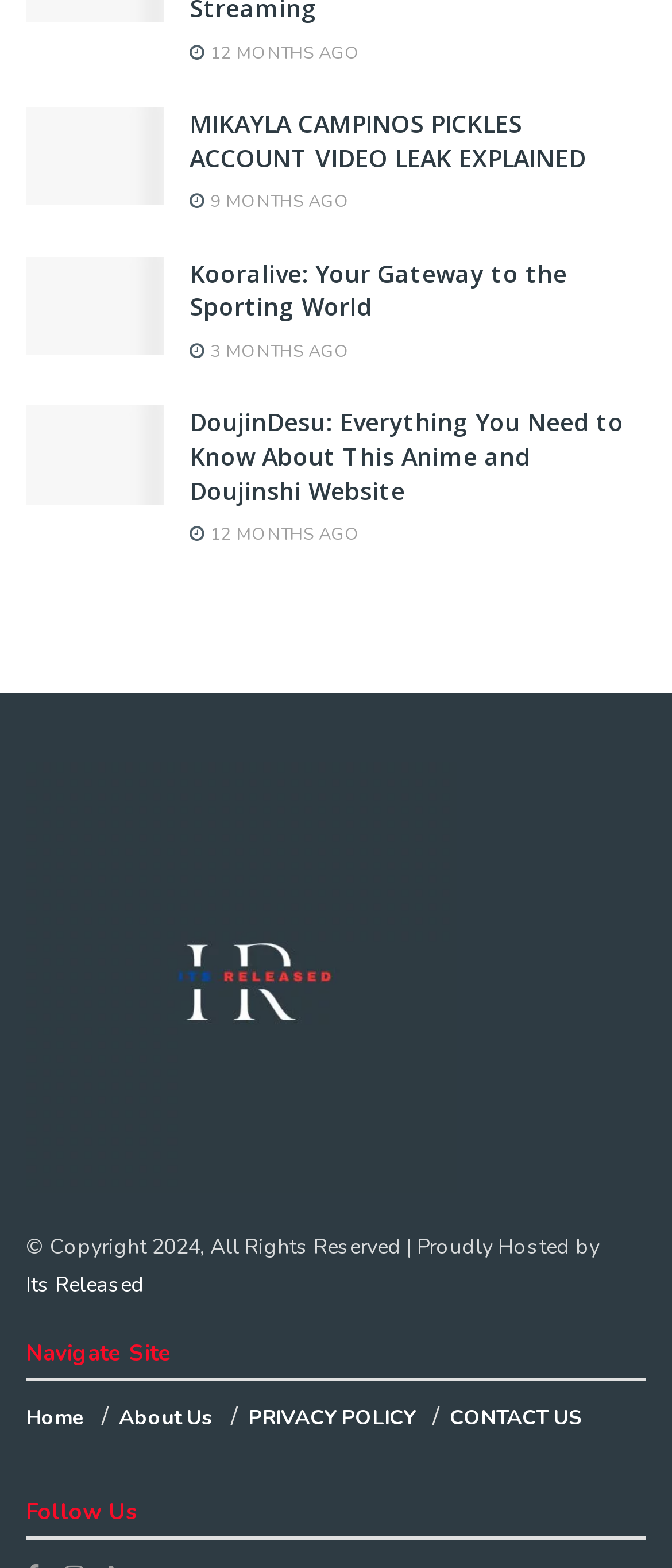Using the provided element description "12 months ago", determine the bounding box coordinates of the UI element.

[0.282, 0.026, 0.536, 0.042]